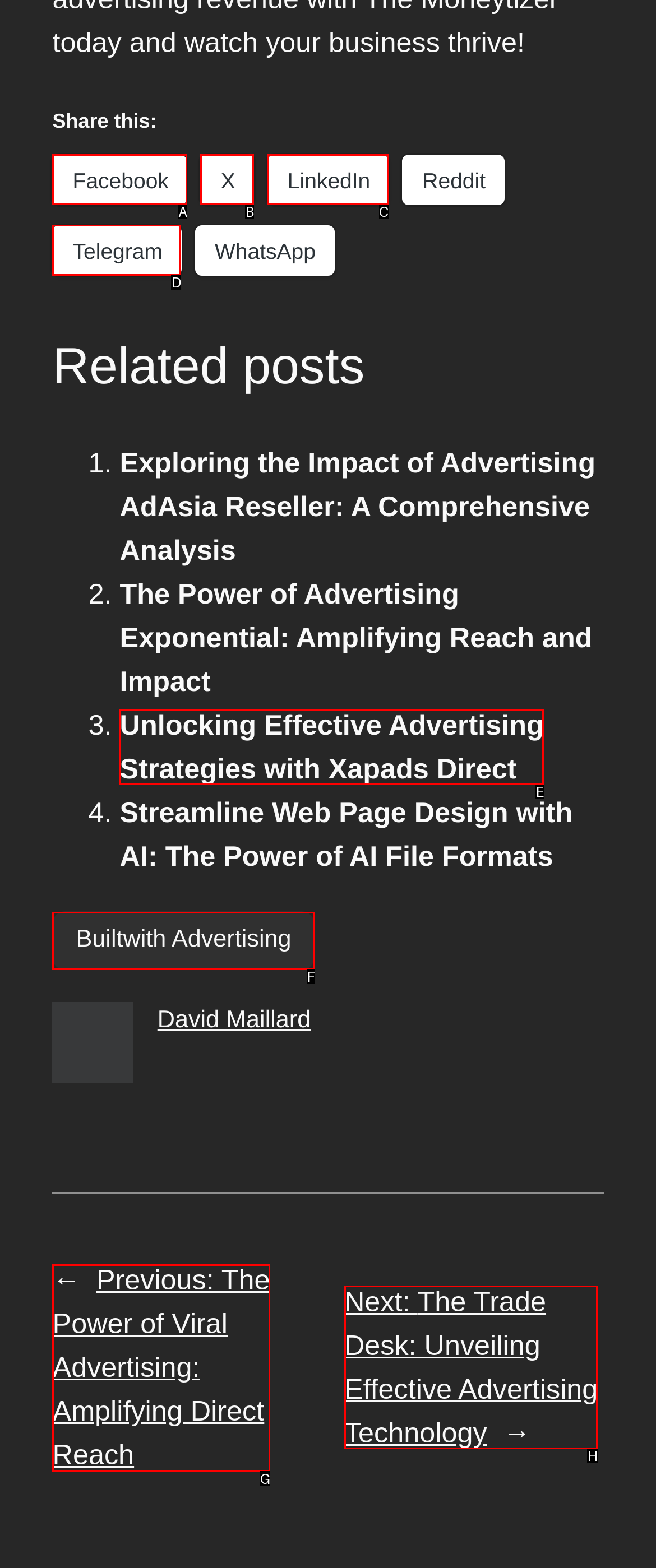Indicate which HTML element you need to click to complete the task: Call the phone number. Provide the letter of the selected option directly.

None